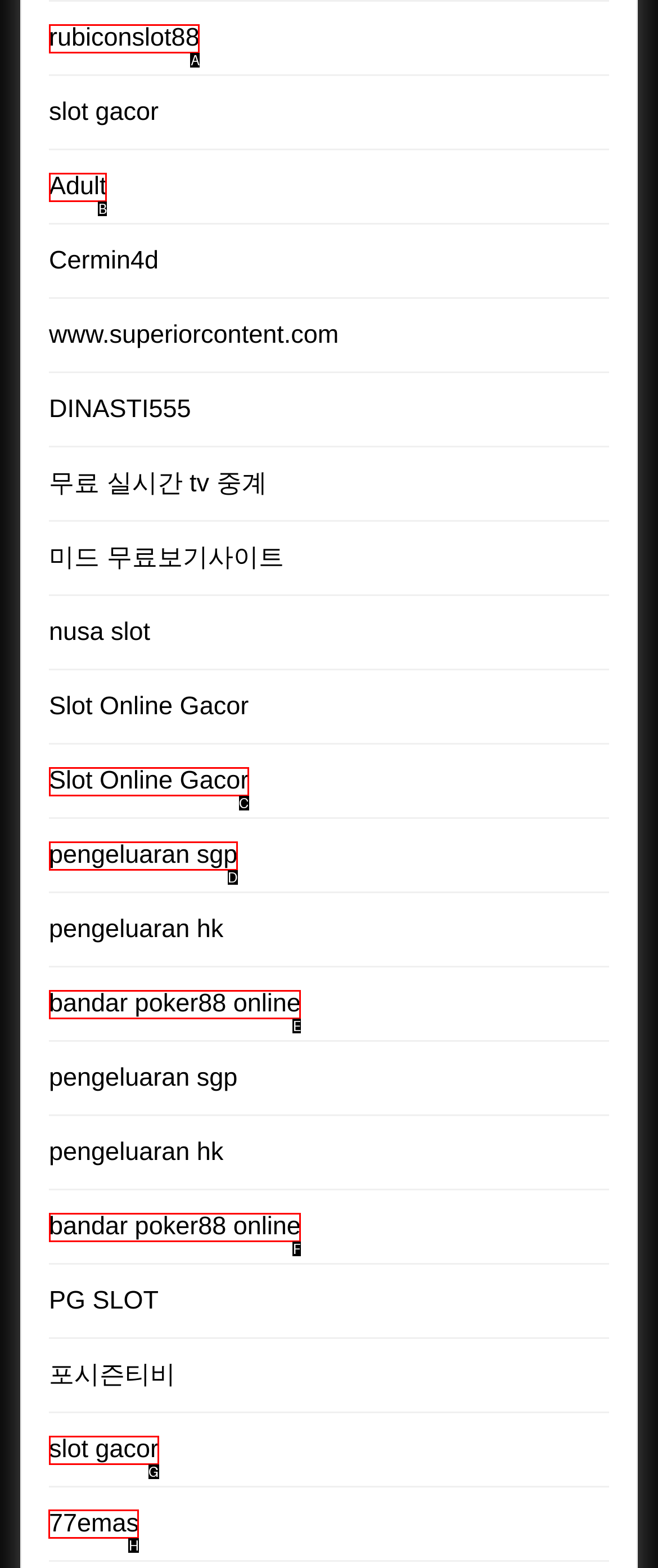Indicate the letter of the UI element that should be clicked to accomplish the task: Click the Menu button. Answer with the letter only.

None